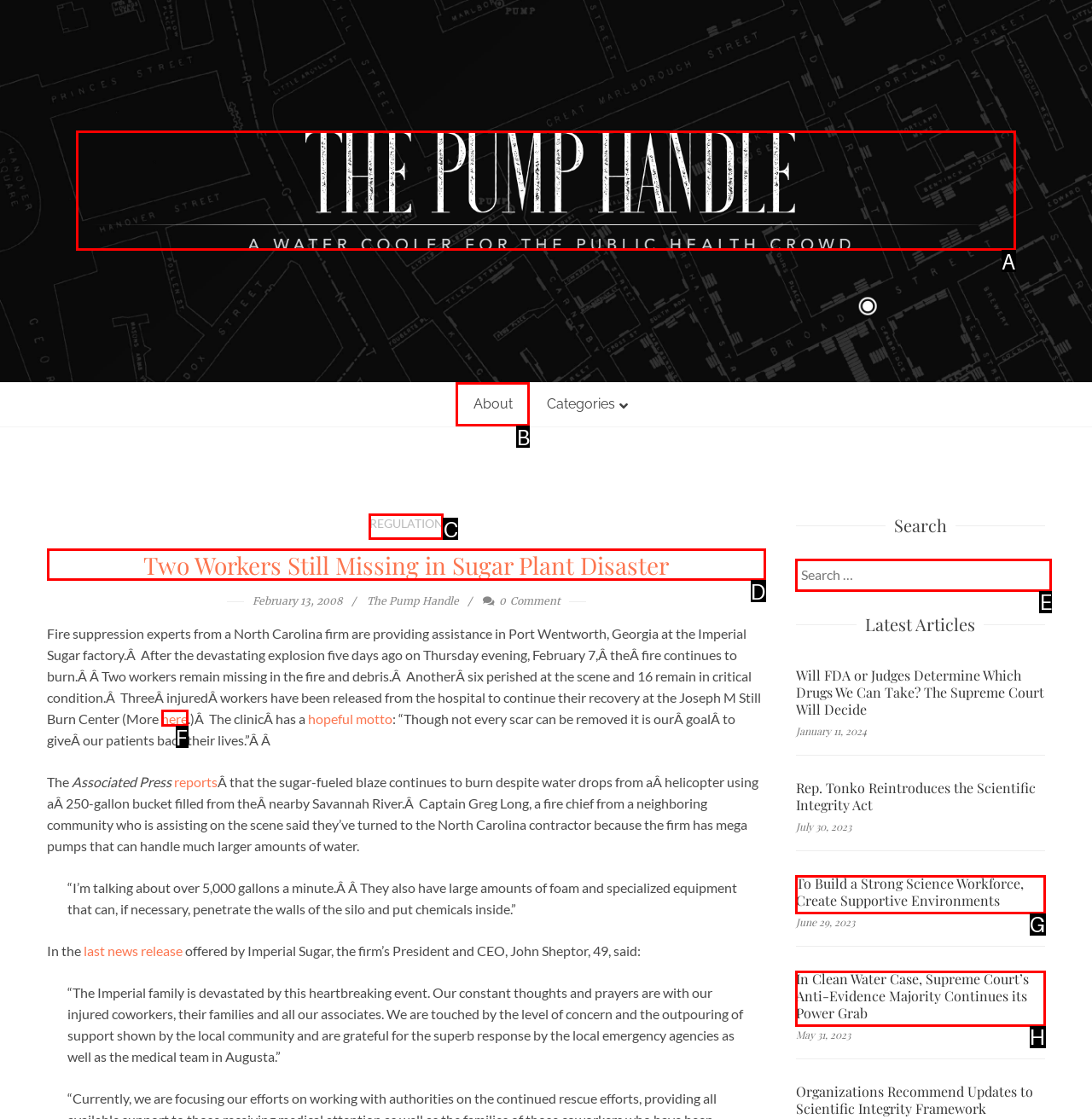Which HTML element should be clicked to perform the following task: View the 'Header Logo'
Reply with the letter of the appropriate option.

A